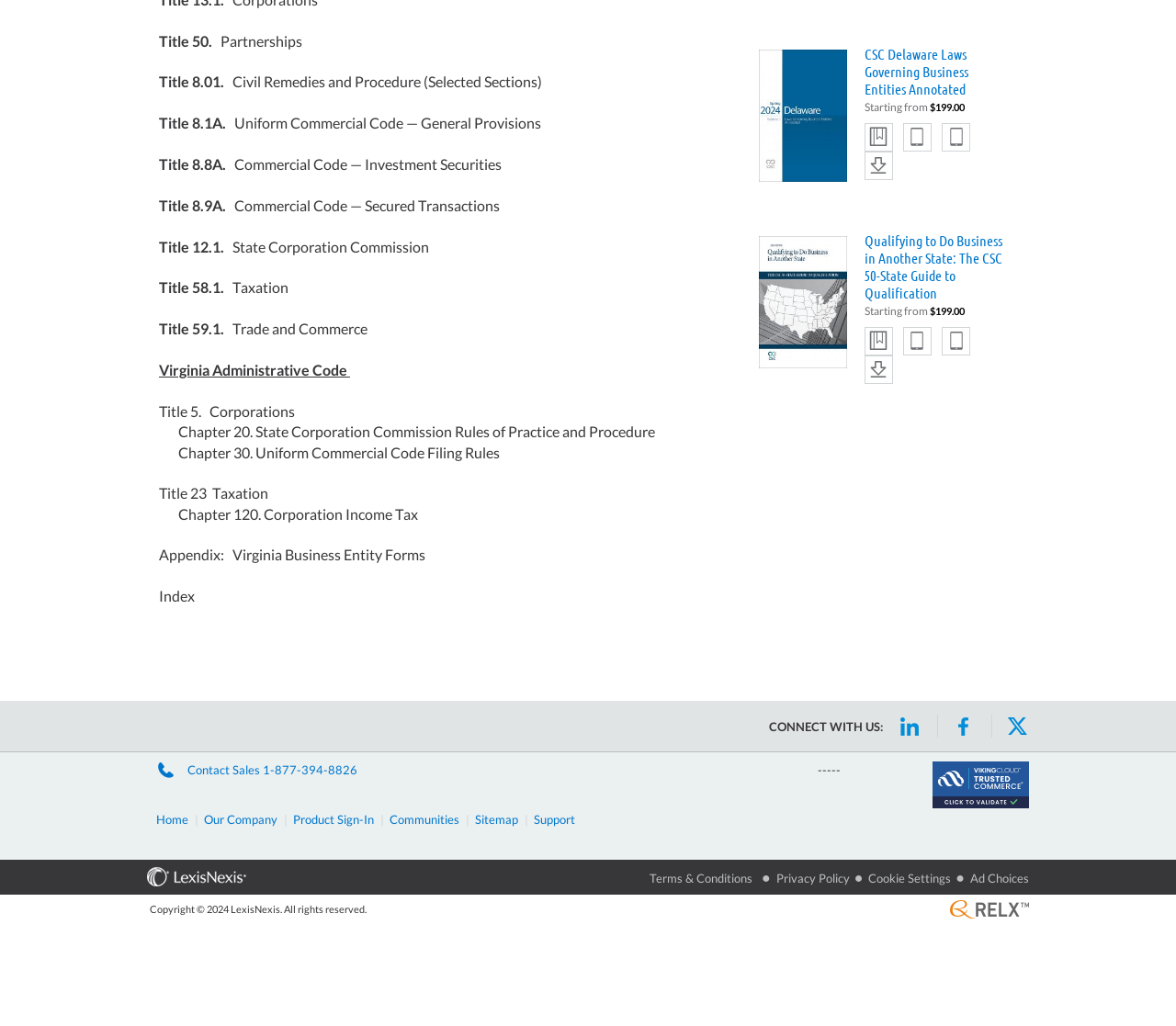Identify the bounding box coordinates necessary to click and complete the given instruction: "Click on Home".

[0.133, 0.791, 0.16, 0.805]